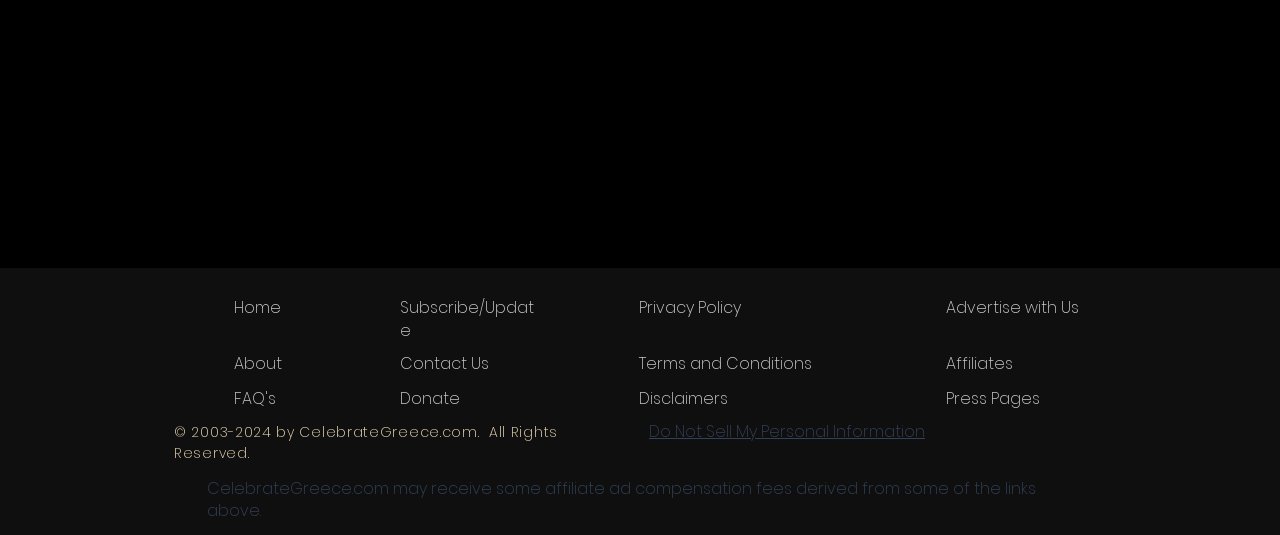What are the social media platforms listed?
Using the image, answer in one word or phrase.

YouTube, Facebook, Twitter, Vimeo